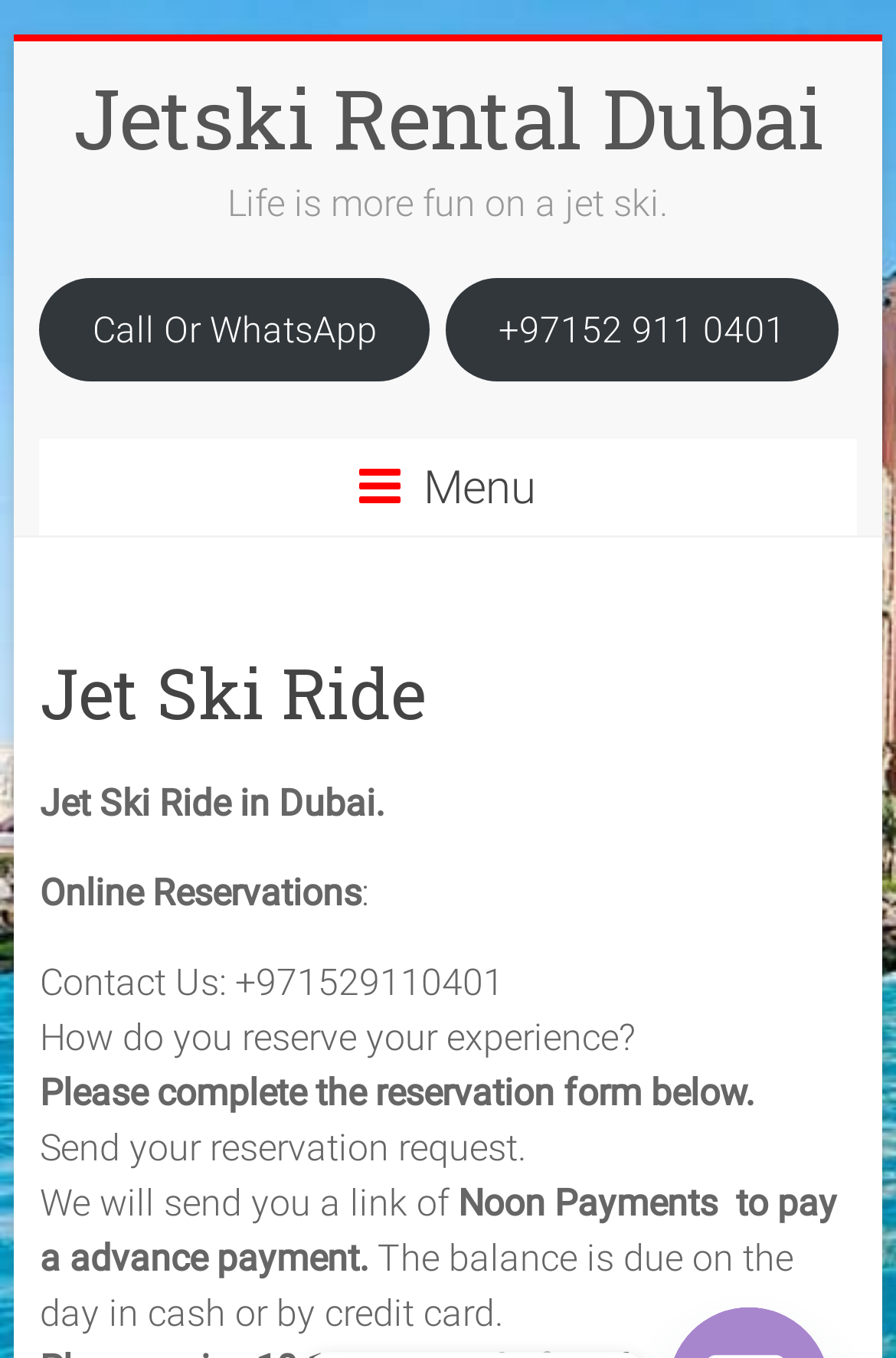Extract the text of the main heading from the webpage.

Jet Ski Ride